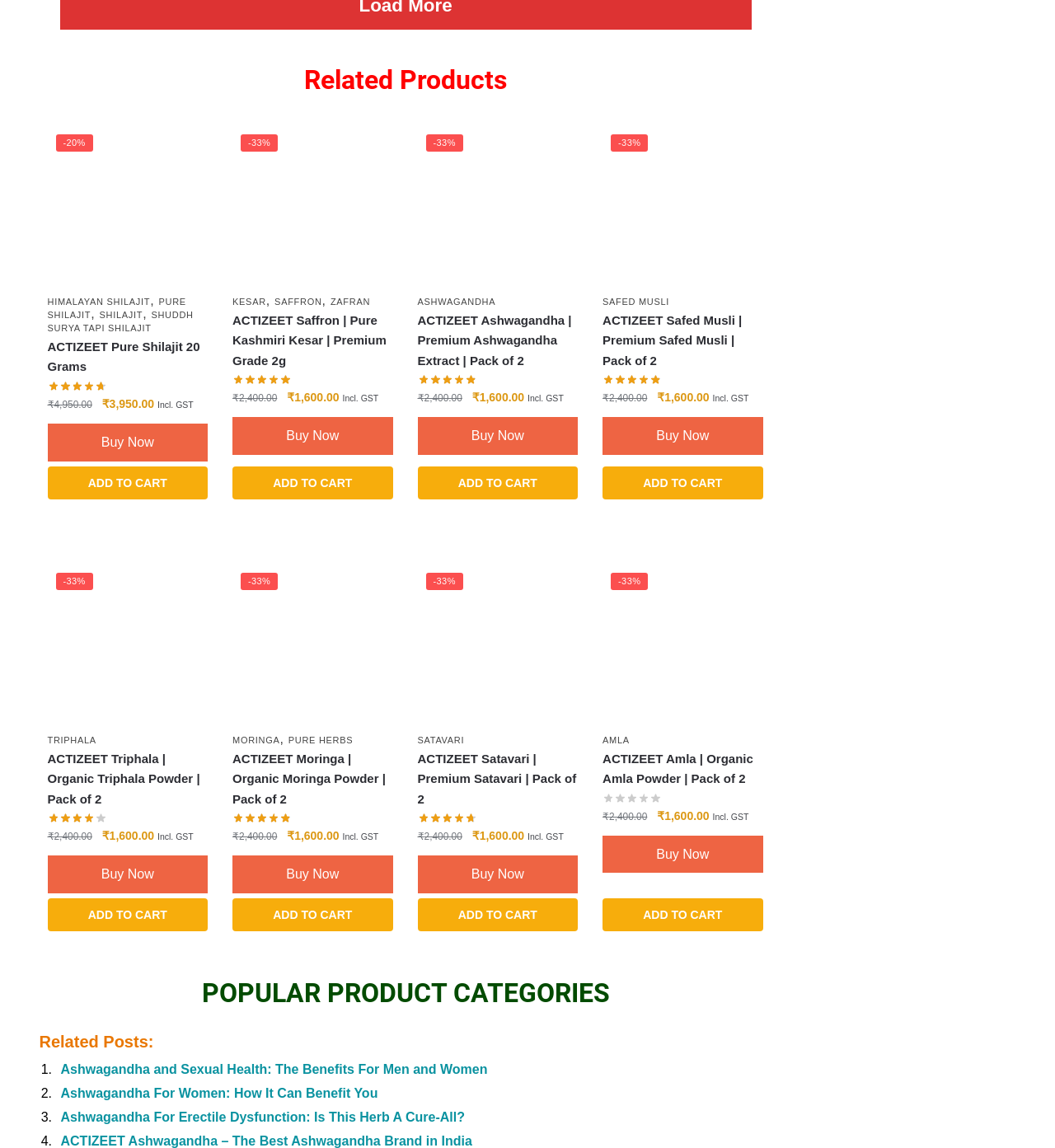Identify the bounding box coordinates of the part that should be clicked to carry out this instruction: "Add ACTIZEET Ashwagandha | Premium Ashwagandha Extract | Pack of 2 to cart".

[0.396, 0.403, 0.548, 0.432]